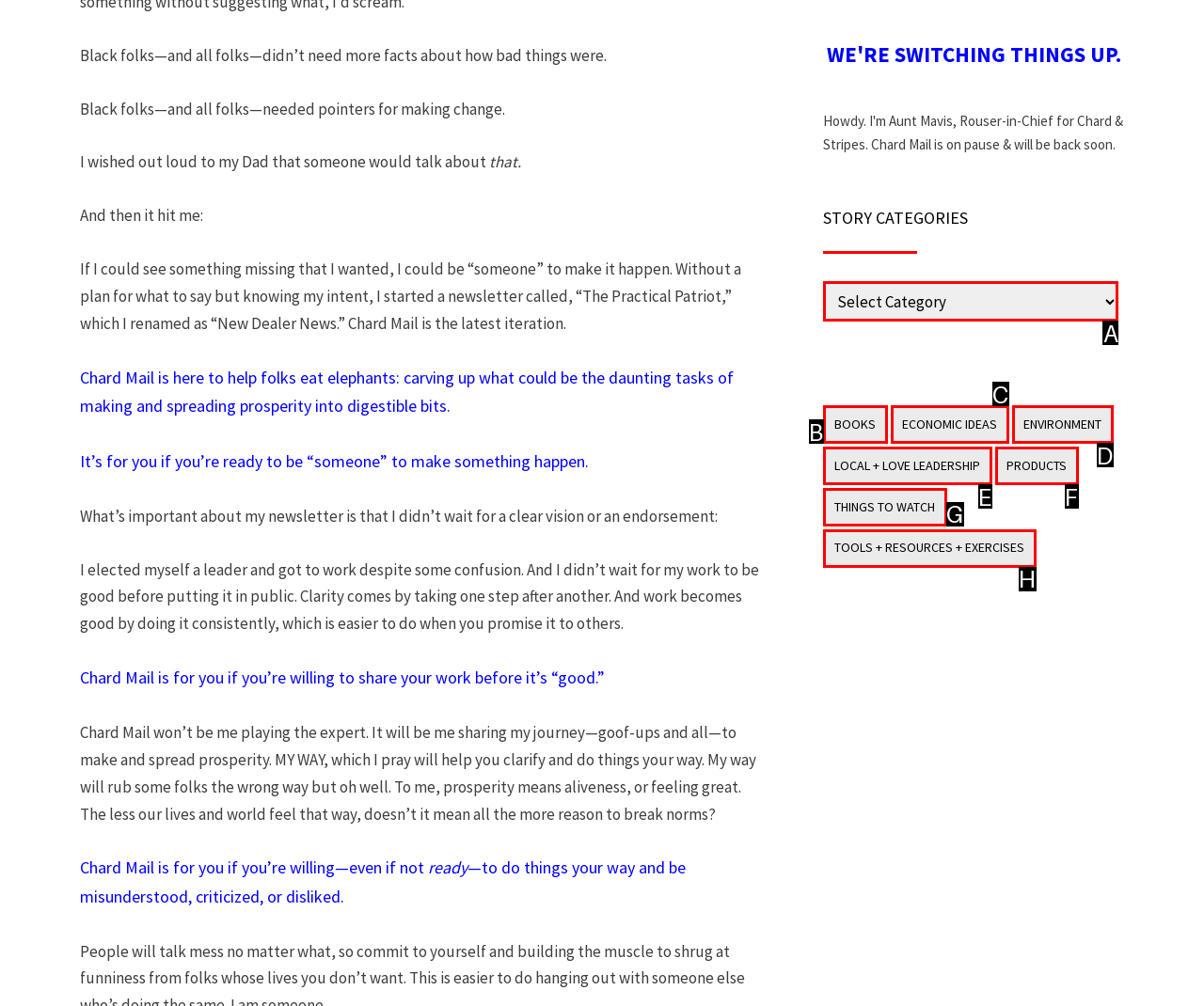Determine the HTML element that best aligns with the description: Tools + Resources + Exercises
Answer with the appropriate letter from the listed options.

H